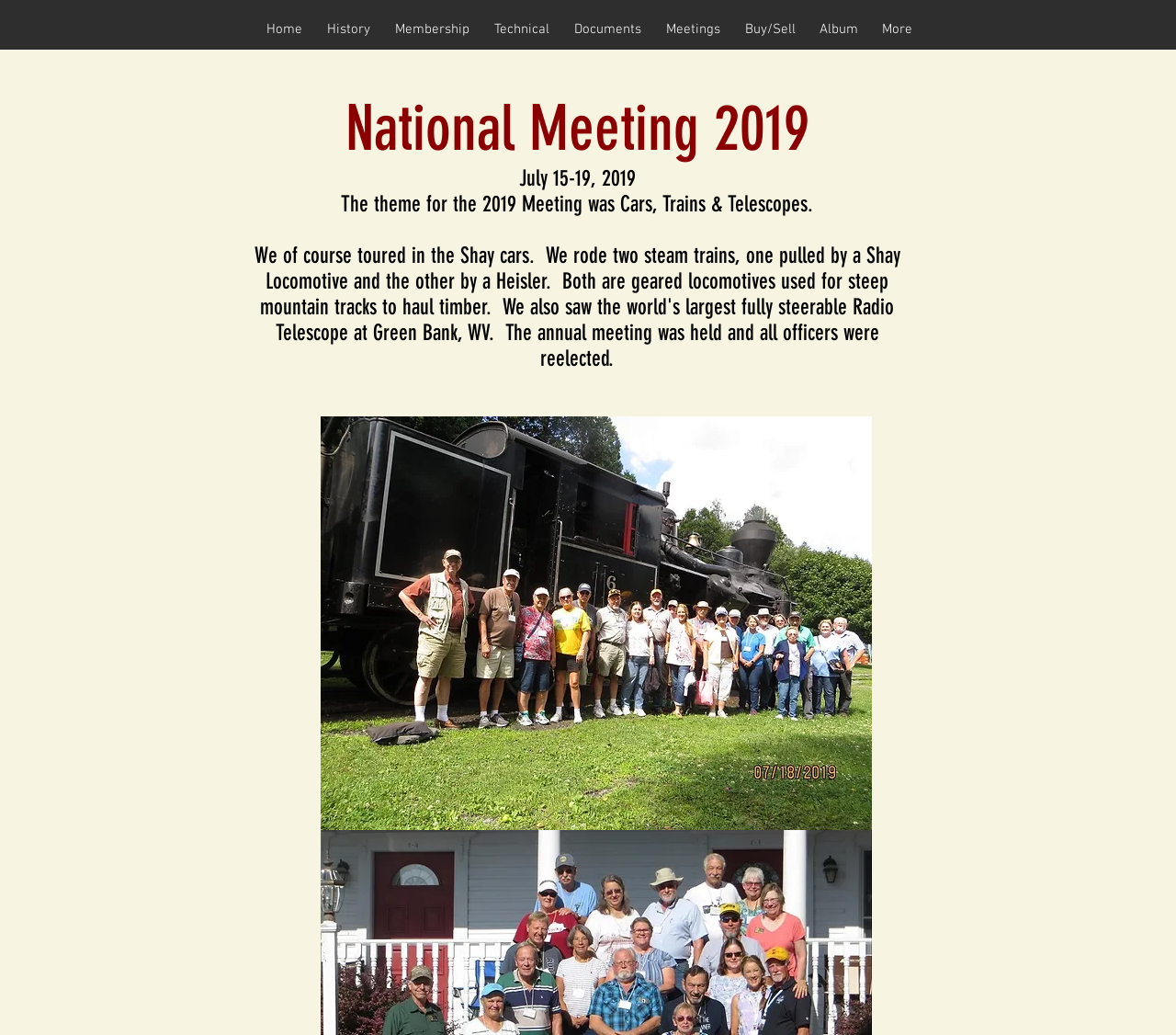Can you find the bounding box coordinates for the element to click on to achieve the instruction: "go to home page"?

[0.216, 0.018, 0.267, 0.039]